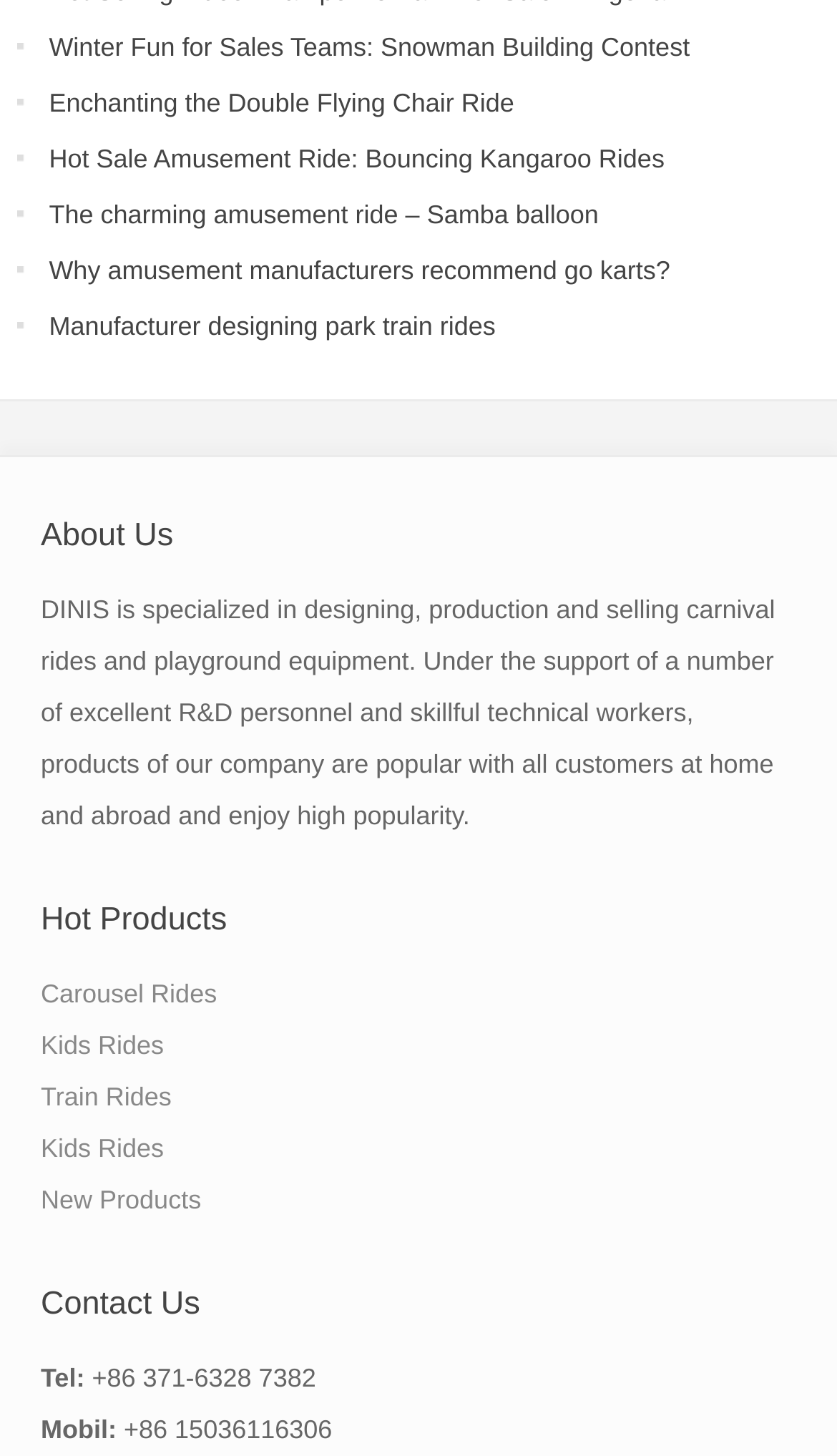Please provide a detailed answer to the question below based on the screenshot: 
What is the phone number for contact?

In the 'Contact Us' section, the phone number is listed as 'Tel: +86 371-6328 7382'. This is the phone number provided for contact.